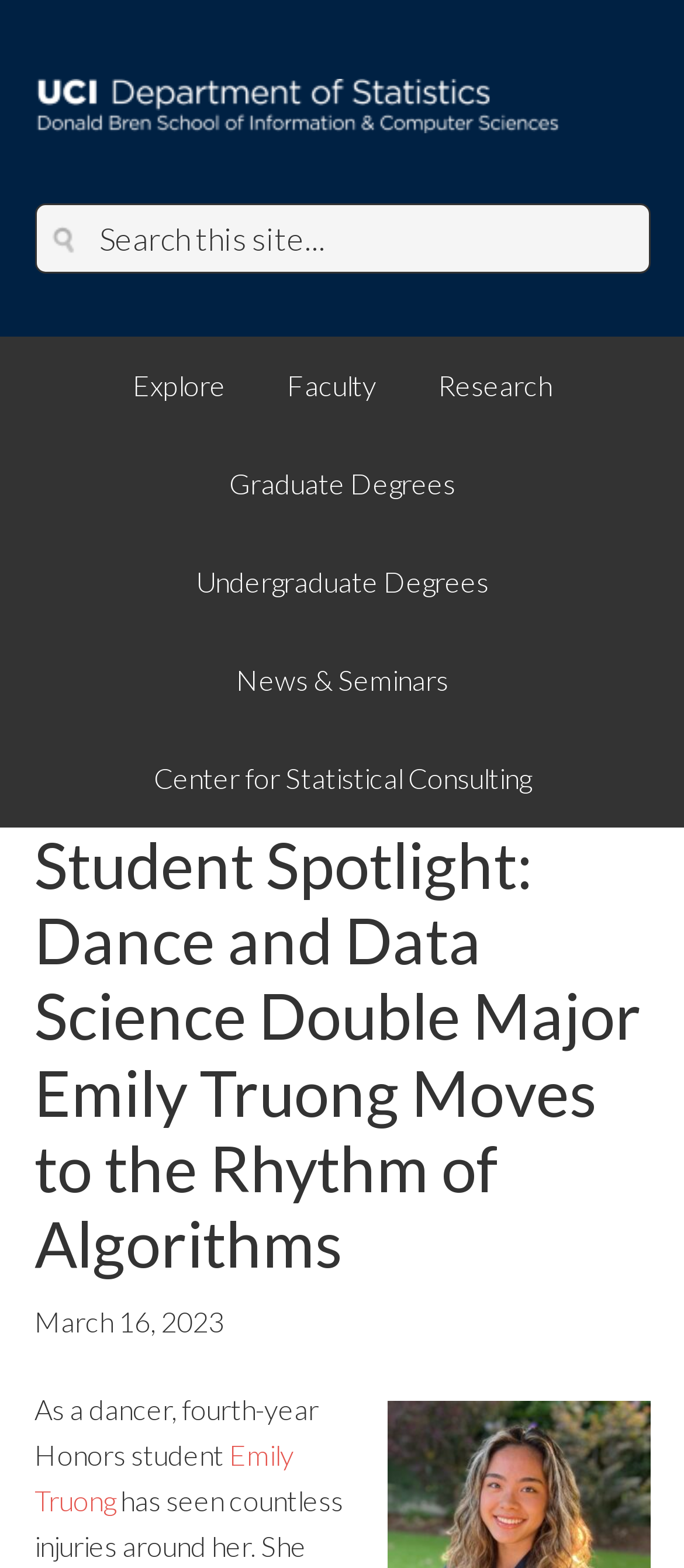Identify the bounding box coordinates of the element to click to follow this instruction: 'Click the link to learn more about Omura’s ethos'. Ensure the coordinates are four float values between 0 and 1, provided as [left, top, right, bottom].

None